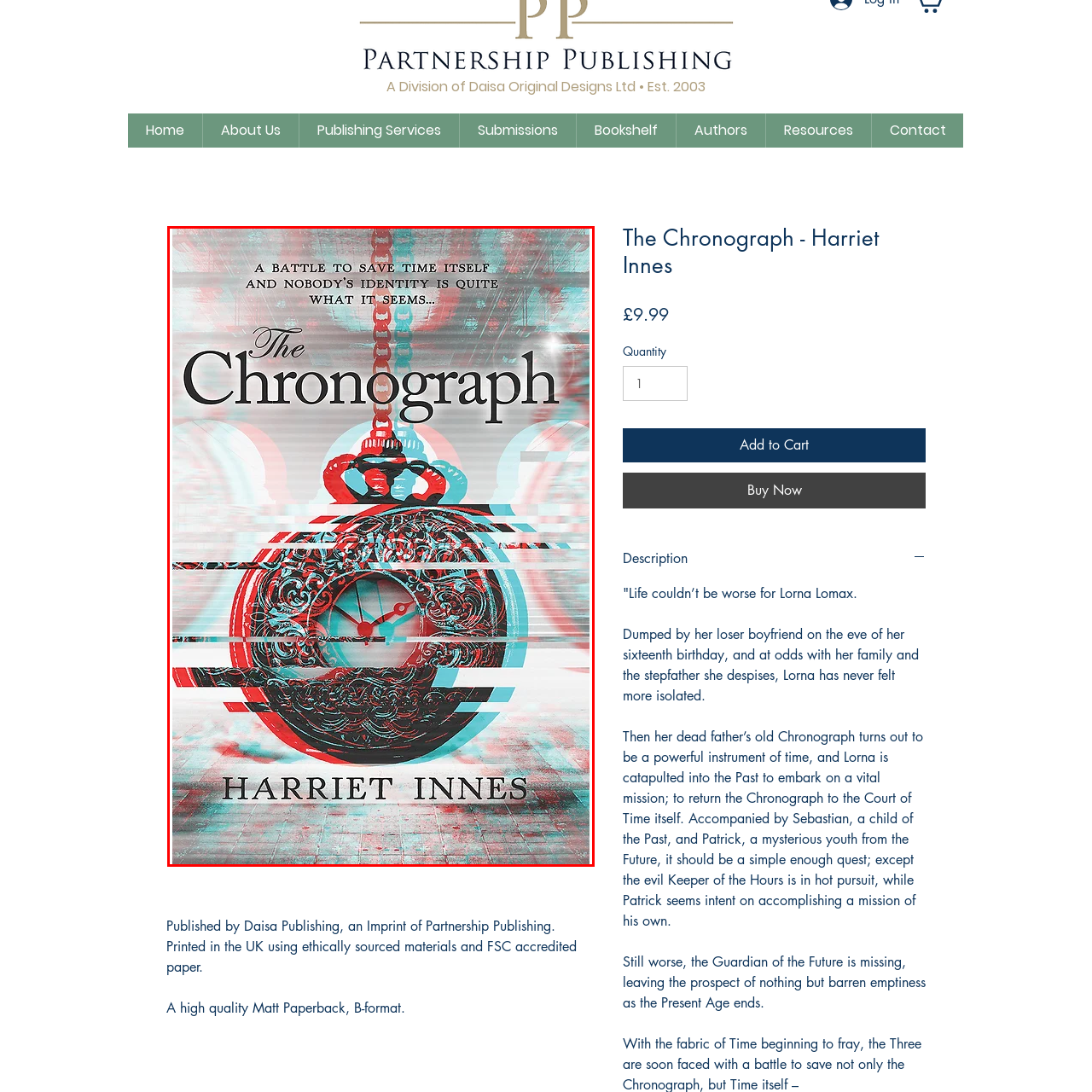Pay attention to the section outlined in red, What is the central element in the cover design? 
Reply with a single word or phrase.

An ornate pocket watch